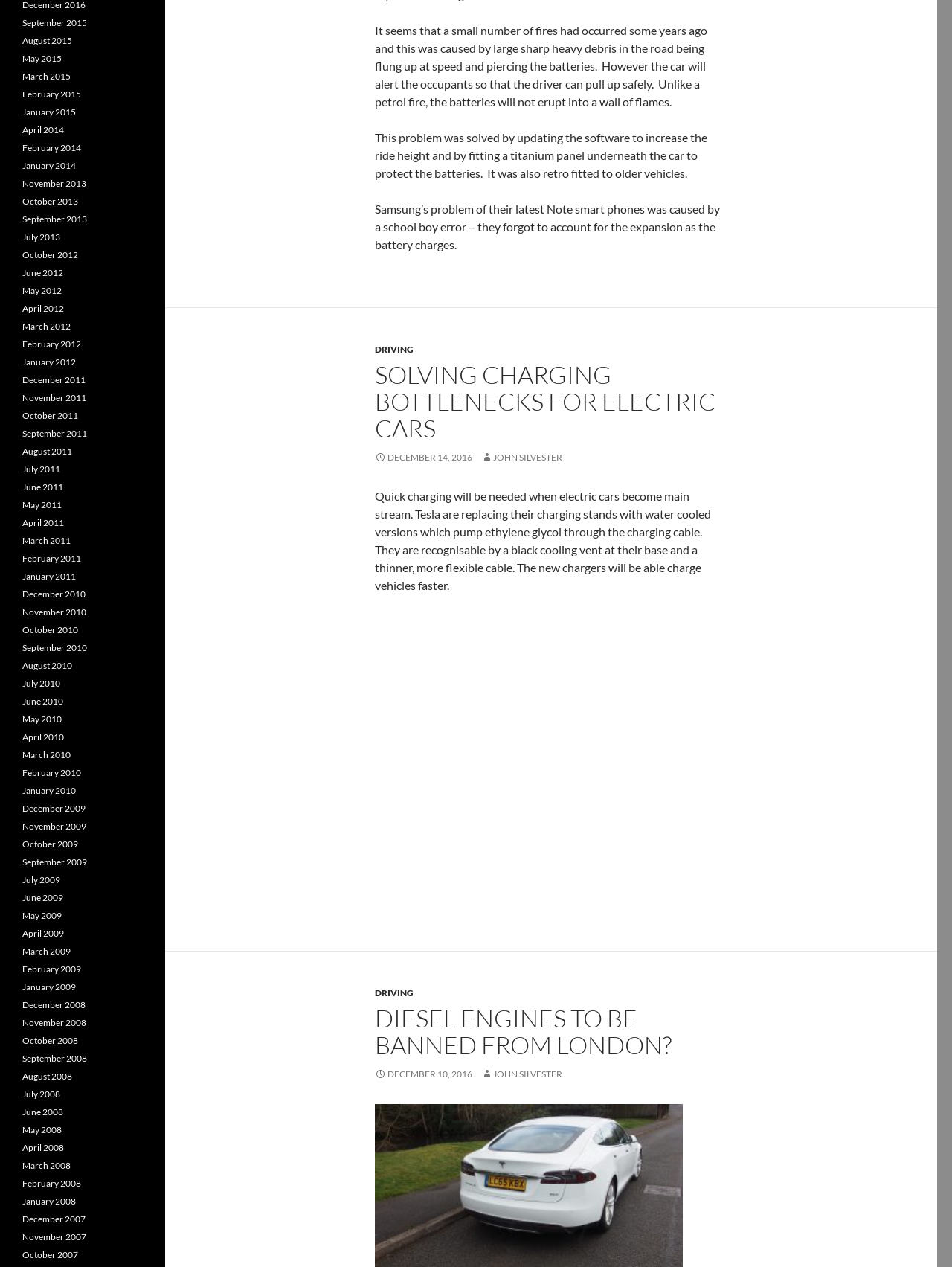Locate the bounding box of the UI element defined by this description: "How To Clean Utility Sink". The coordinates should be given as four float numbers between 0 and 1, formatted as [left, top, right, bottom].

None